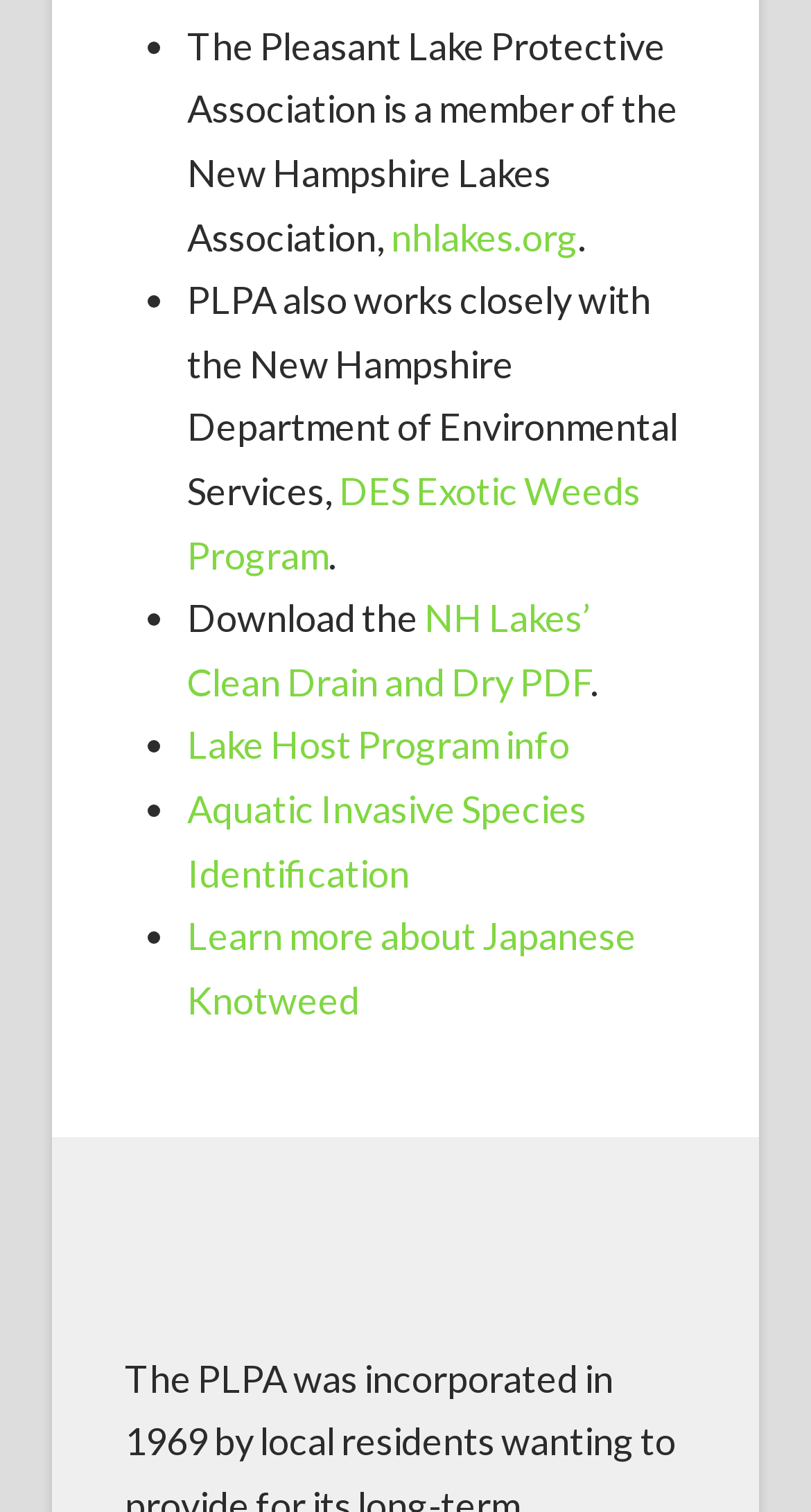What is the name of the PDF that can be downloaded?
Please analyze the image and answer the question with as much detail as possible.

The text 'Download the' is located at [0.231, 0.393, 0.523, 0.424] and is followed by the link 'NH Lakes’ Clean Drain and Dry PDF' at [0.231, 0.393, 0.731, 0.466]. Therefore, we can determine that the name of the PDF that can be downloaded is NH Lakes’ Clean Drain and Dry PDF.